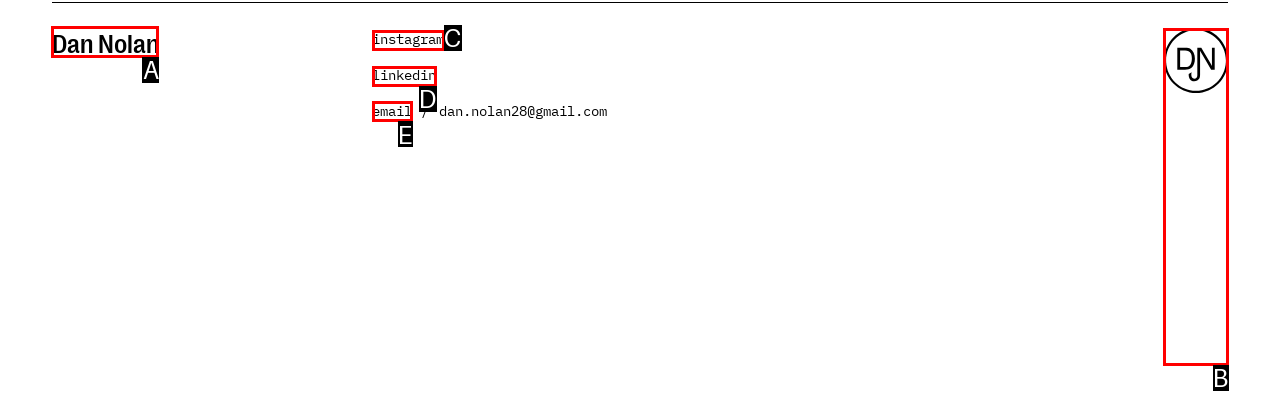Identify the HTML element that best fits the description: Dan Nolan. Respond with the letter of the corresponding element.

A